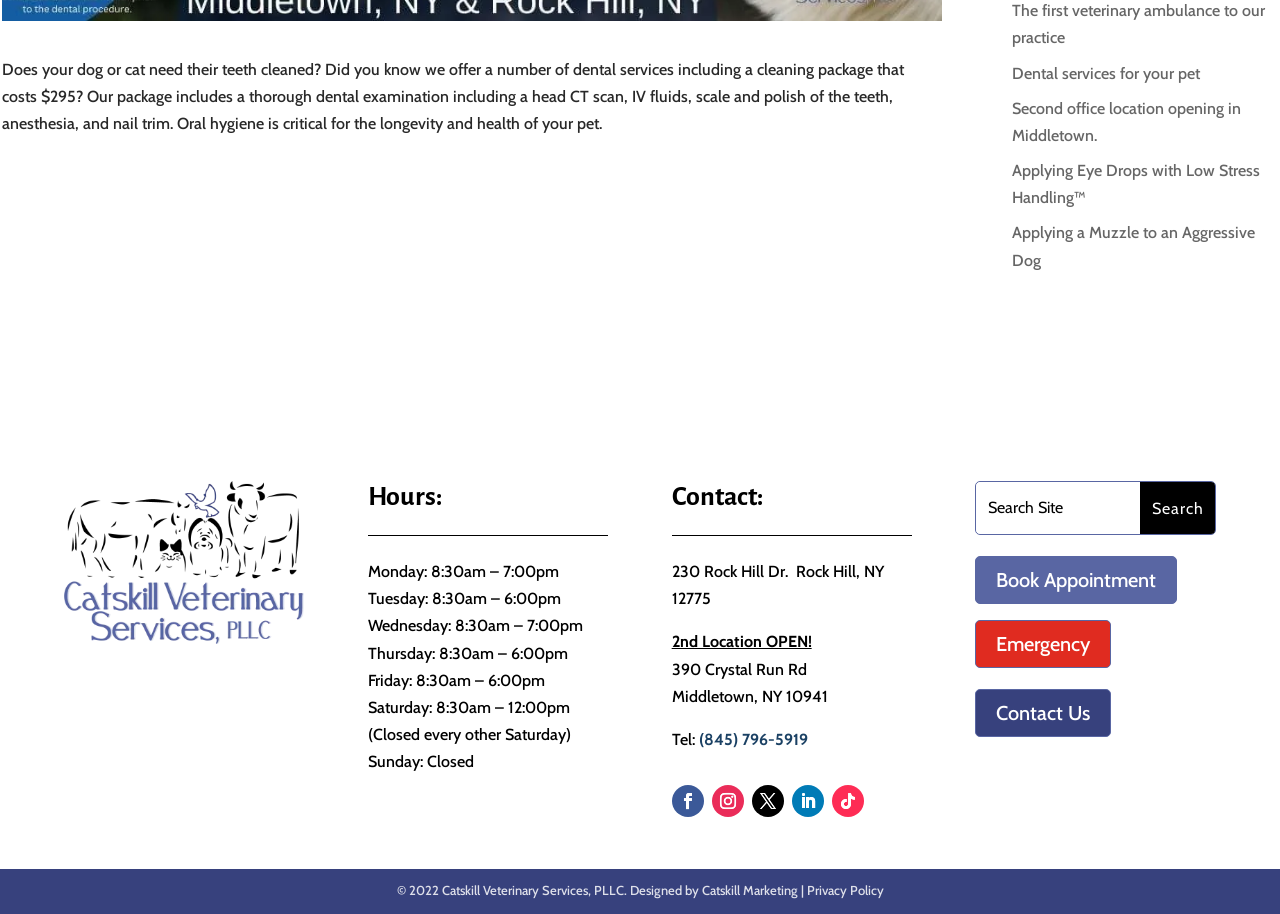Given the element description: "Dental services for your pet", predict the bounding box coordinates of the UI element it refers to, using four float numbers between 0 and 1, i.e., [left, top, right, bottom].

[0.791, 0.07, 0.937, 0.09]